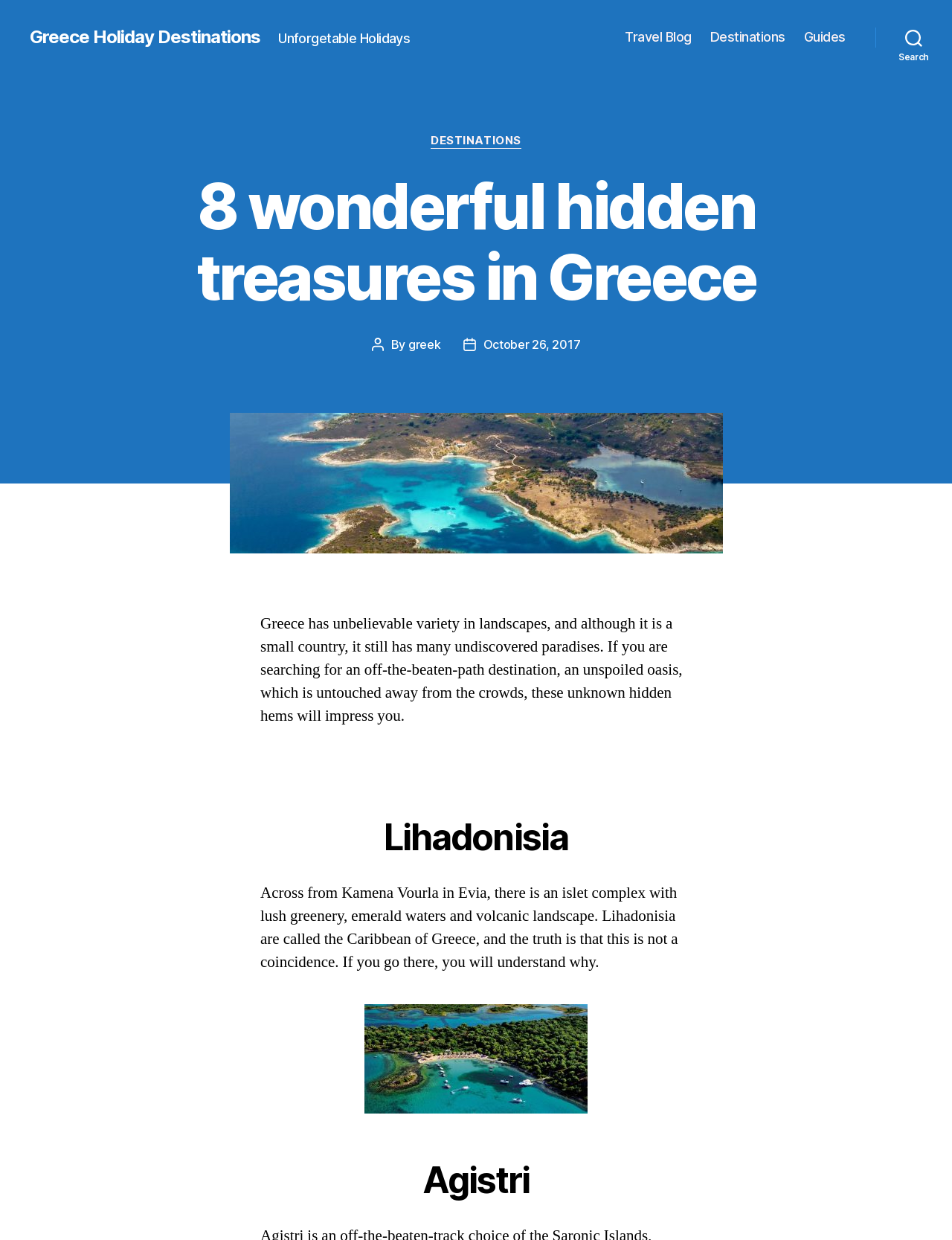Please determine the bounding box coordinates of the area that needs to be clicked to complete this task: 'Click on the 'Travel Blog' link'. The coordinates must be four float numbers between 0 and 1, formatted as [left, top, right, bottom].

[0.657, 0.024, 0.727, 0.036]